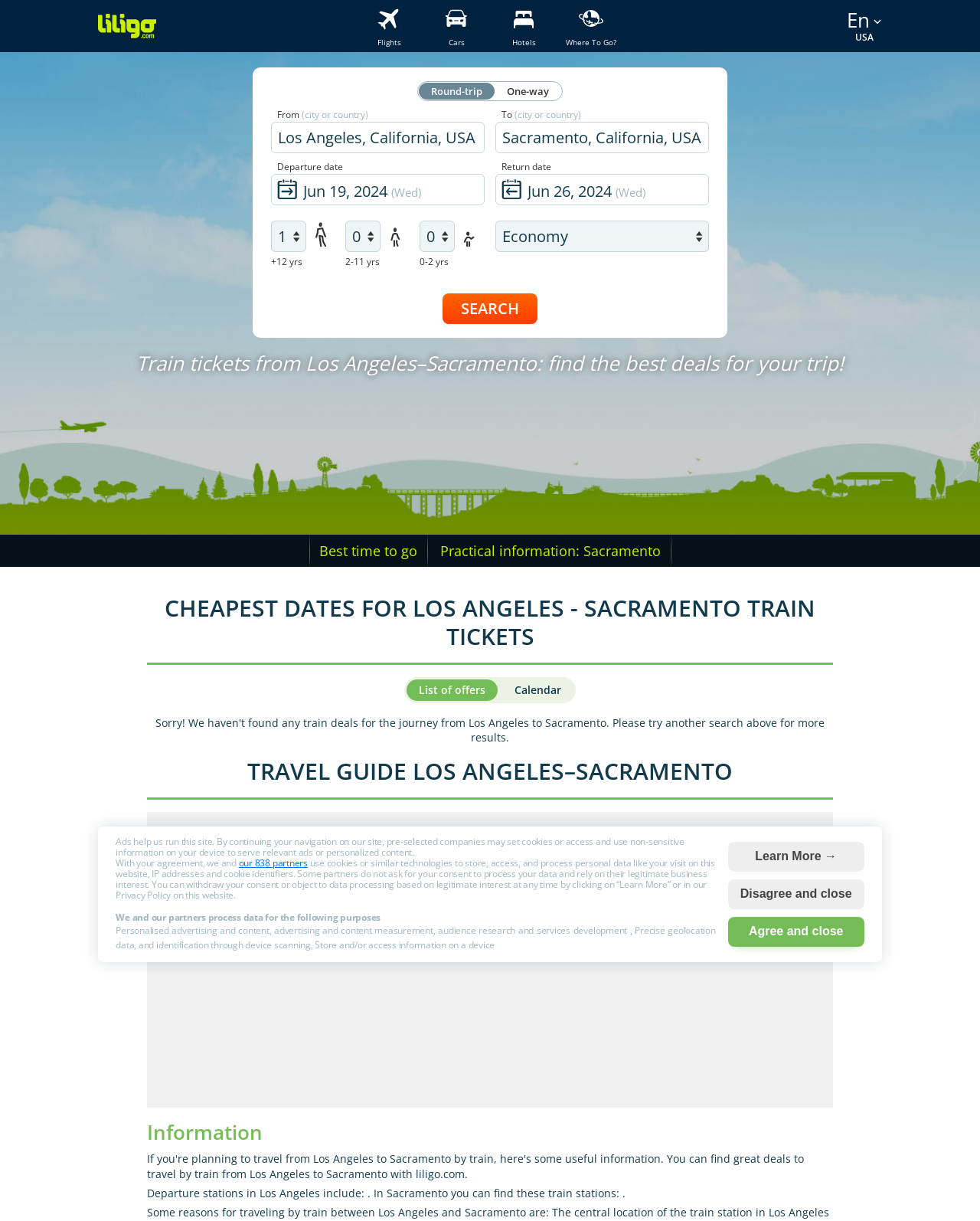Determine the bounding box coordinates of the region that needs to be clicked to achieve the task: "Search for something".

None